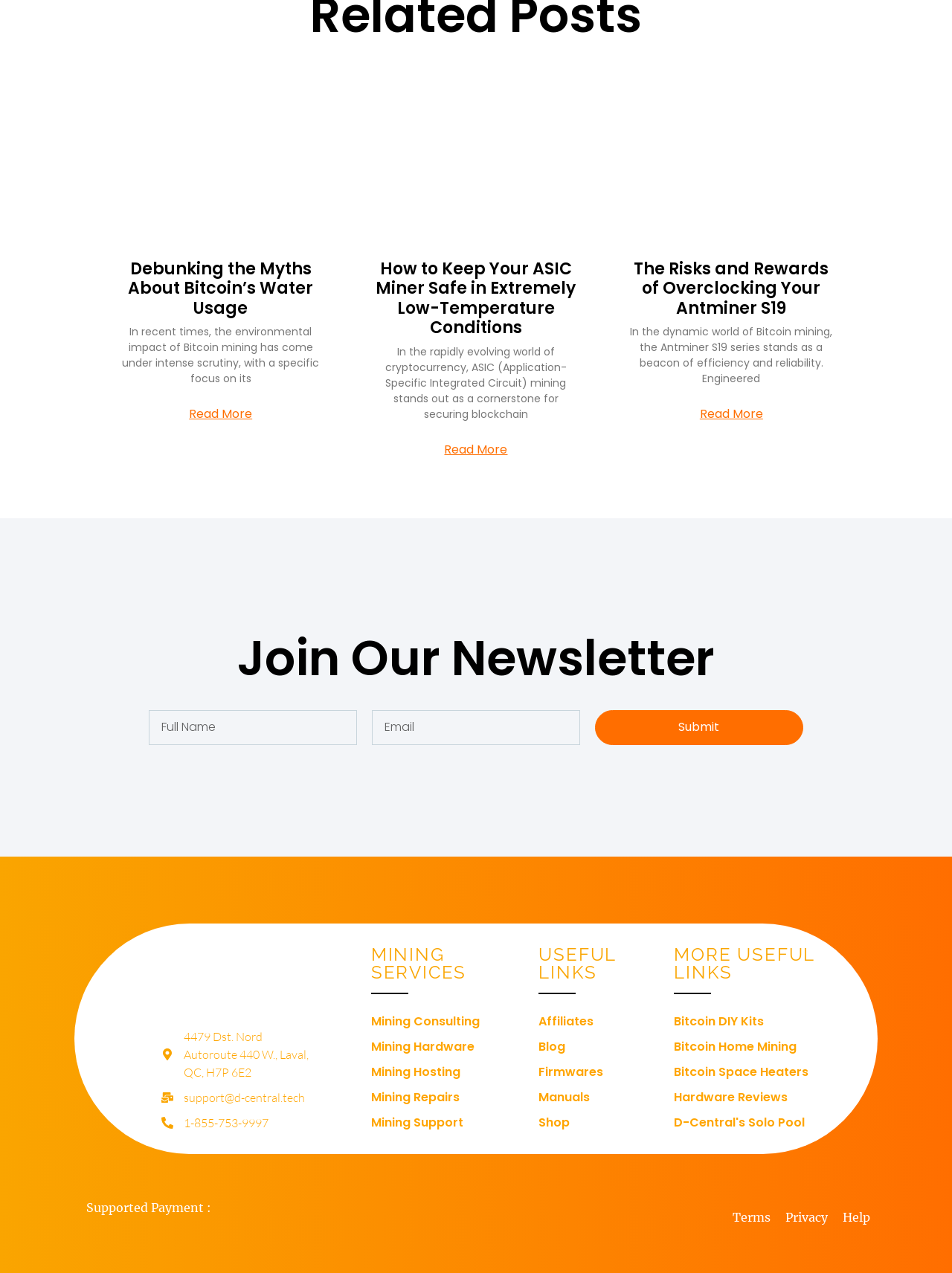Please identify the bounding box coordinates of the clickable element to fulfill the following instruction: "Read more about Debunking the Myths About Bitcoin’s Water Usage". The coordinates should be four float numbers between 0 and 1, i.e., [left, top, right, bottom].

[0.199, 0.321, 0.265, 0.33]